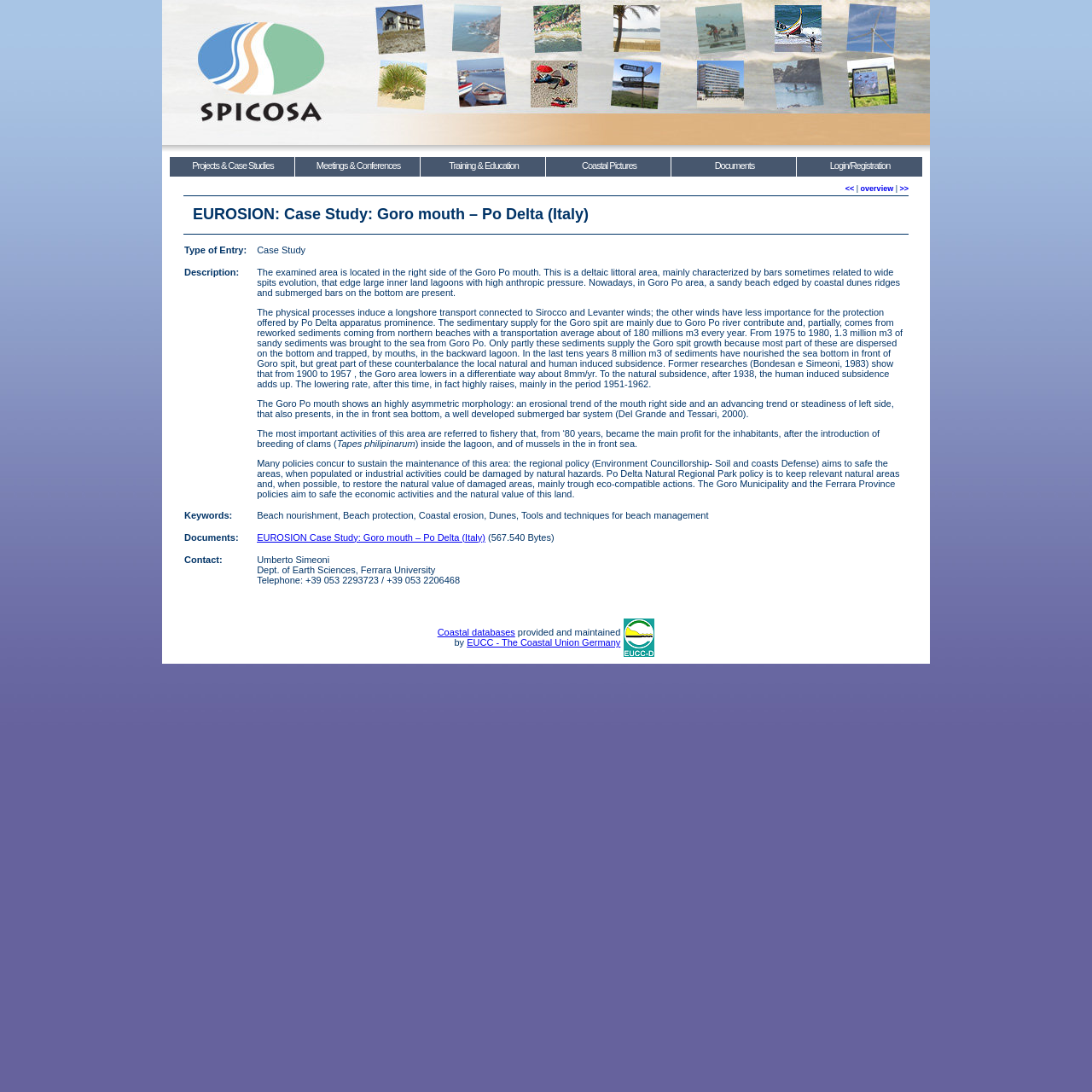Please find the bounding box coordinates of the element that needs to be clicked to perform the following instruction: "download EUROSION Case Study: Goro mouth – Po Delta (Italy)". The bounding box coordinates should be four float numbers between 0 and 1, represented as [left, top, right, bottom].

[0.235, 0.487, 0.508, 0.497]